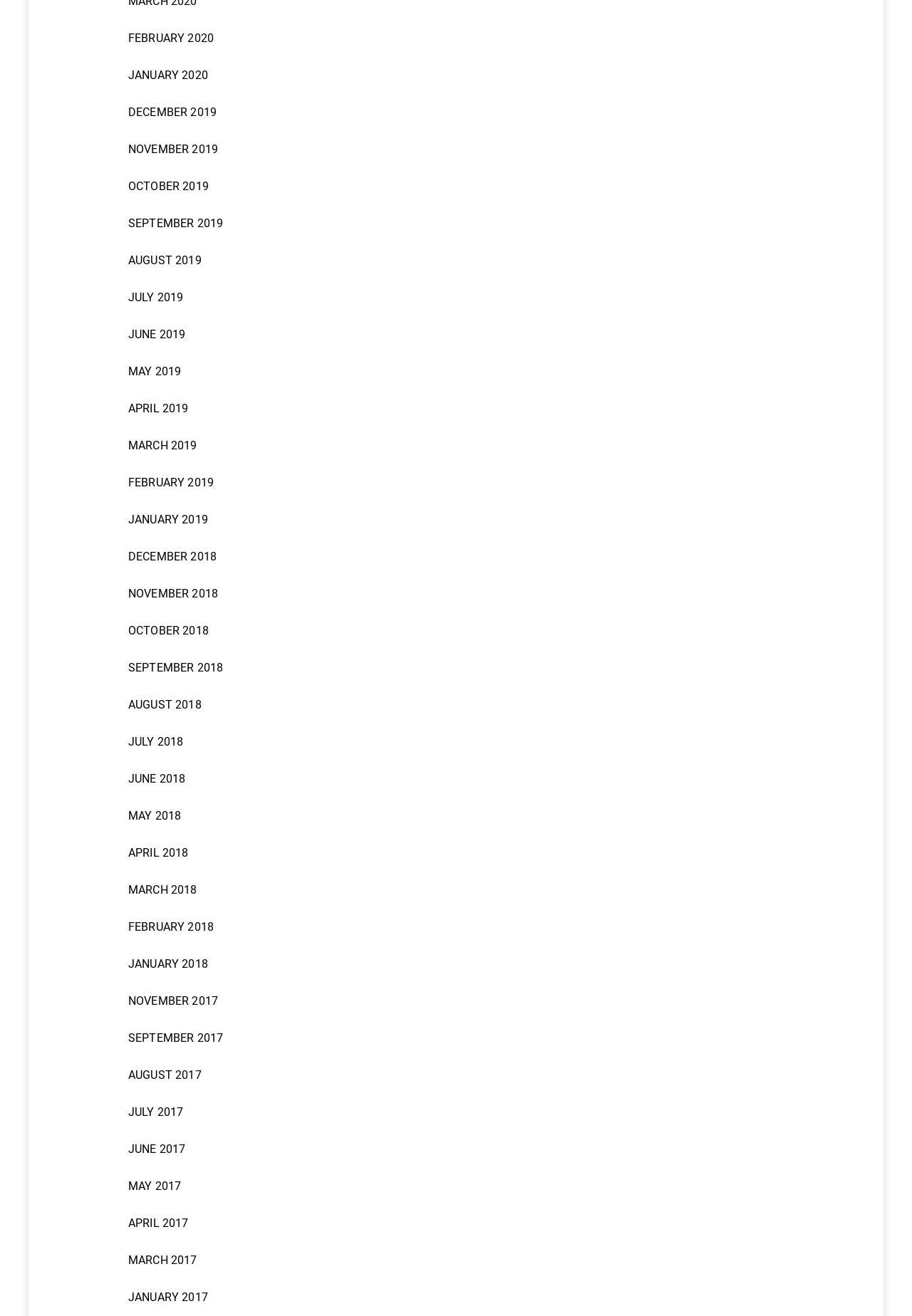Please examine the image and provide a detailed answer to the question: What is the most recent month listed?

By examining the list of links, I found that the topmost link is 'FEBRUARY 2020', which suggests that it is the most recent month listed.